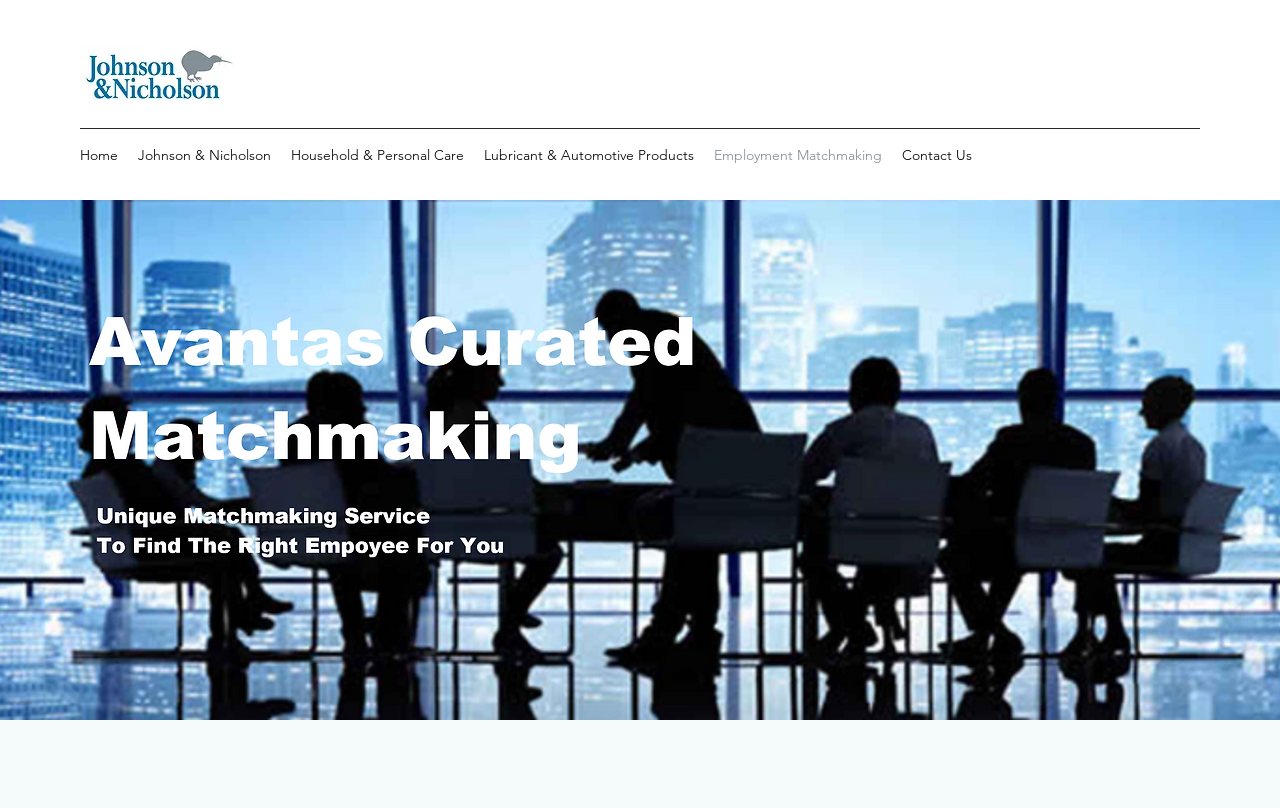Identify the bounding box coordinates for the UI element that matches this description: "Lubricant & Automotive Products".

[0.37, 0.173, 0.55, 0.21]